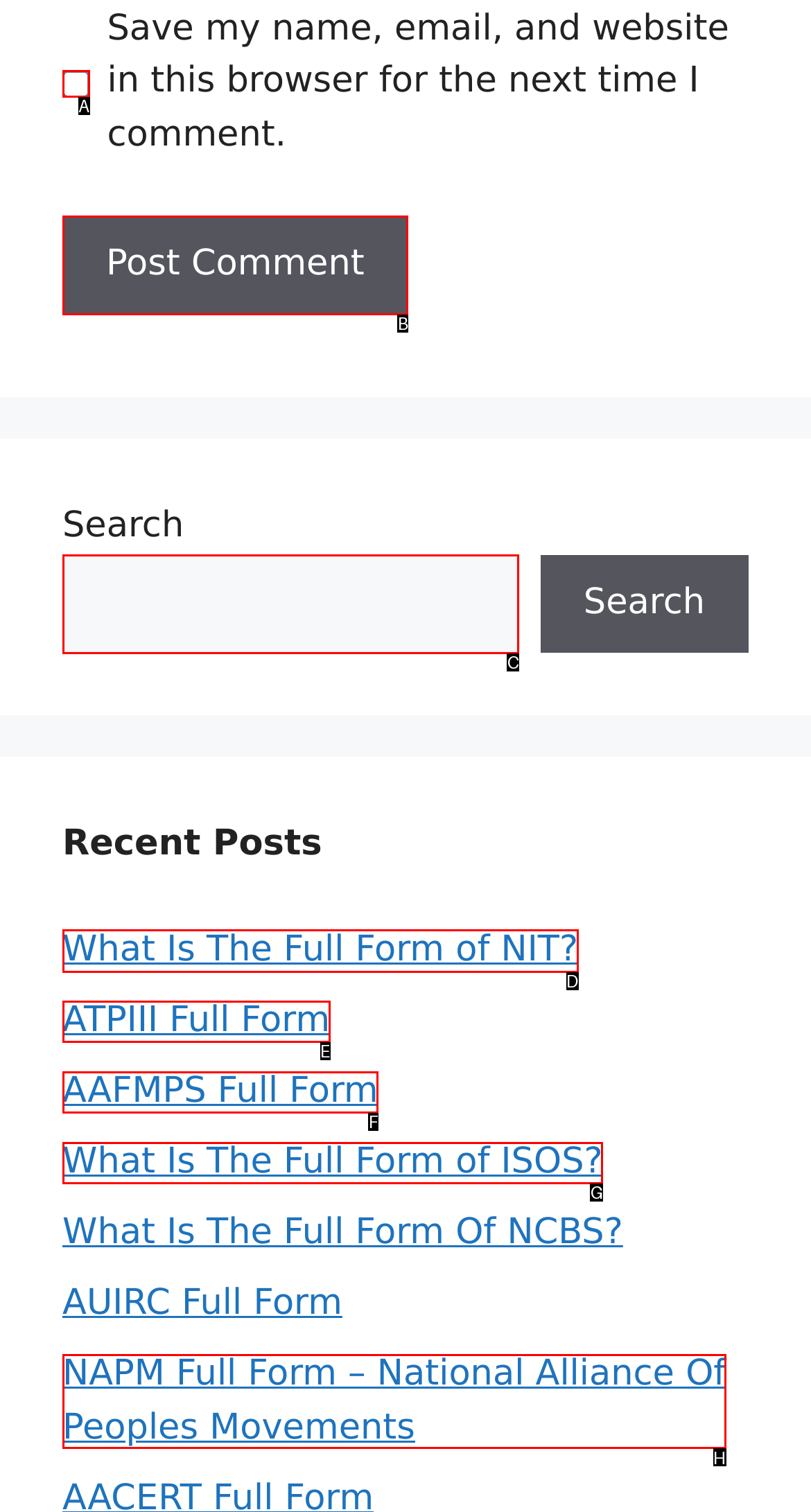Find the appropriate UI element to complete the task: Follow us on Twitter. Indicate your choice by providing the letter of the element.

None